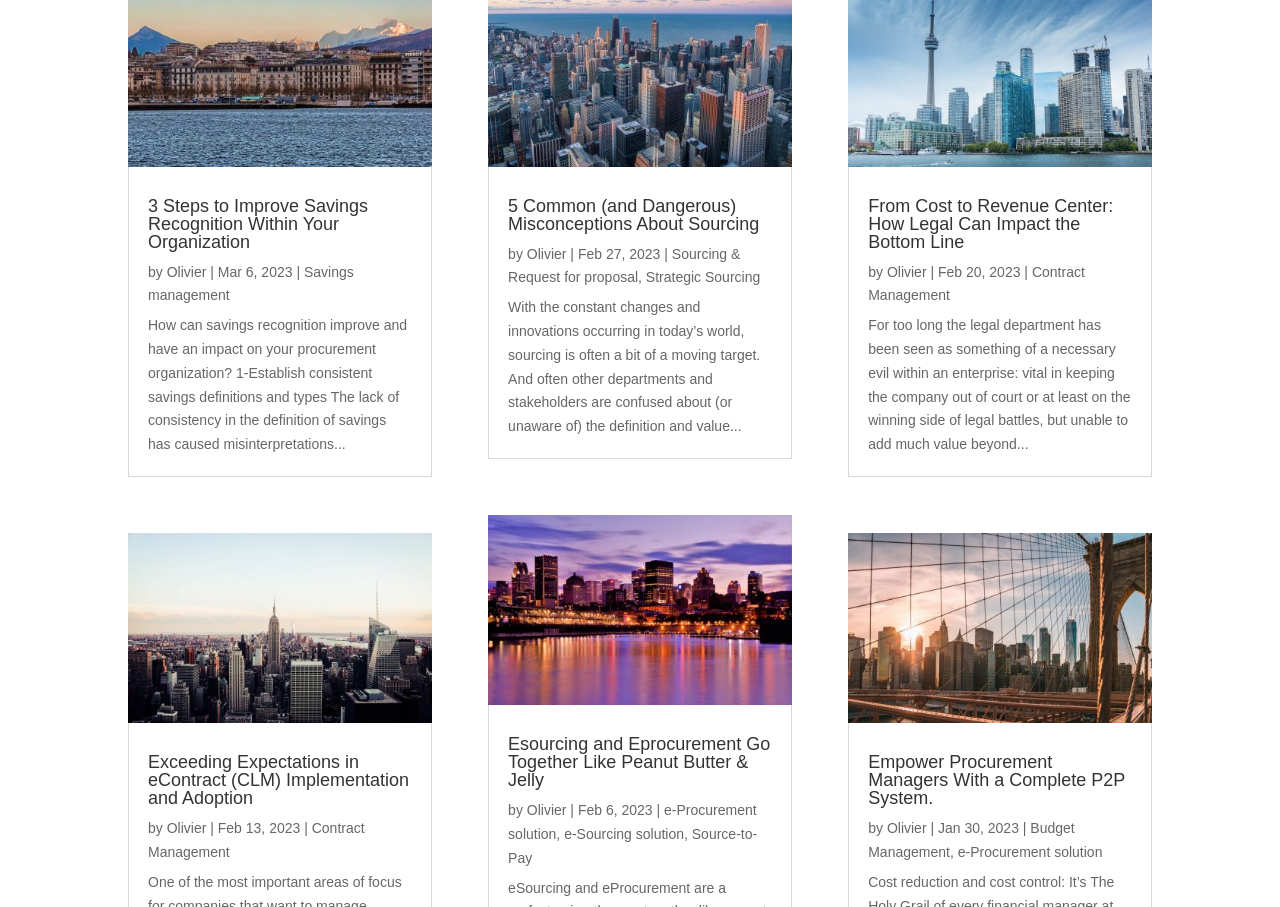What is the topic of the fifth article?
Give a detailed explanation using the information visible in the image.

The fifth article's heading is 'From Cost to Revenue Center: How Legal Can Impact the Bottom Line', and the link 'Contract Management' is provided below the author's name, indicating that the topic of the article is related to contract management.